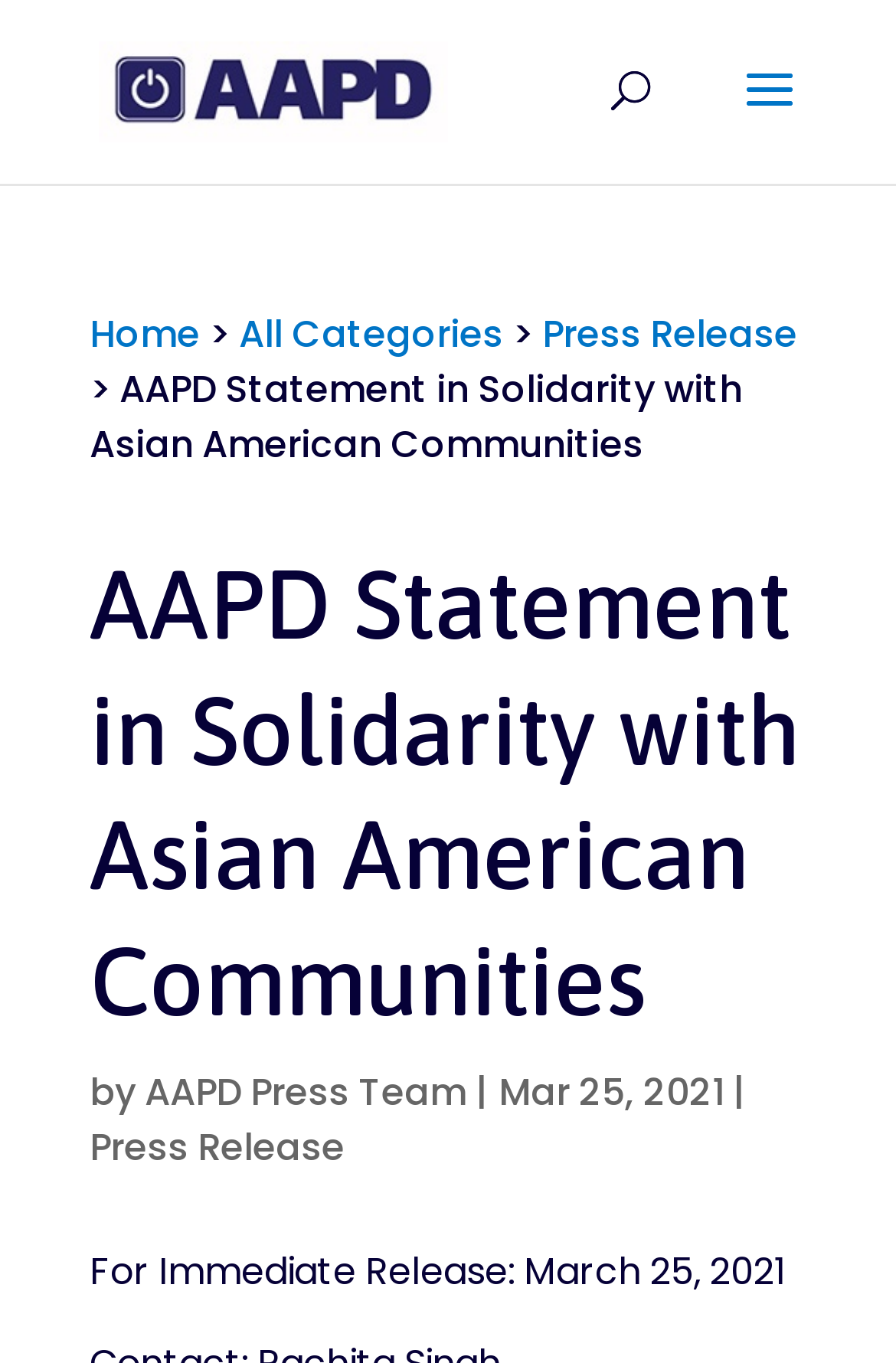Who is the author of the press release?
Give a detailed and exhaustive answer to the question.

The author of the press release is the AAPD Press Team, as indicated by the link 'AAPD Press Team' next to the text 'by' in the main content area.